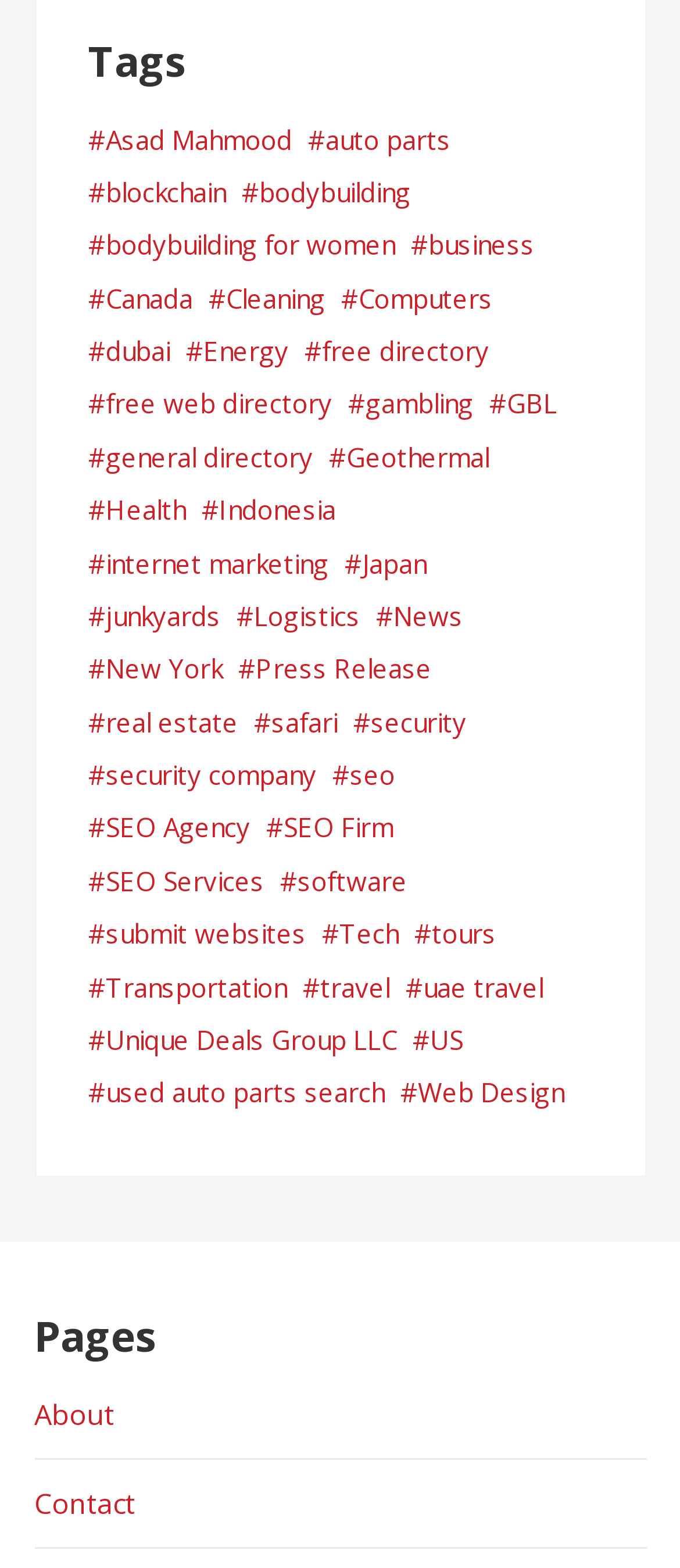Find the bounding box coordinates corresponding to the UI element with the description: "Unique Deals Group LLC". The coordinates should be formatted as [left, top, right, bottom], with values as floats between 0 and 1.

[0.155, 0.65, 0.583, 0.677]